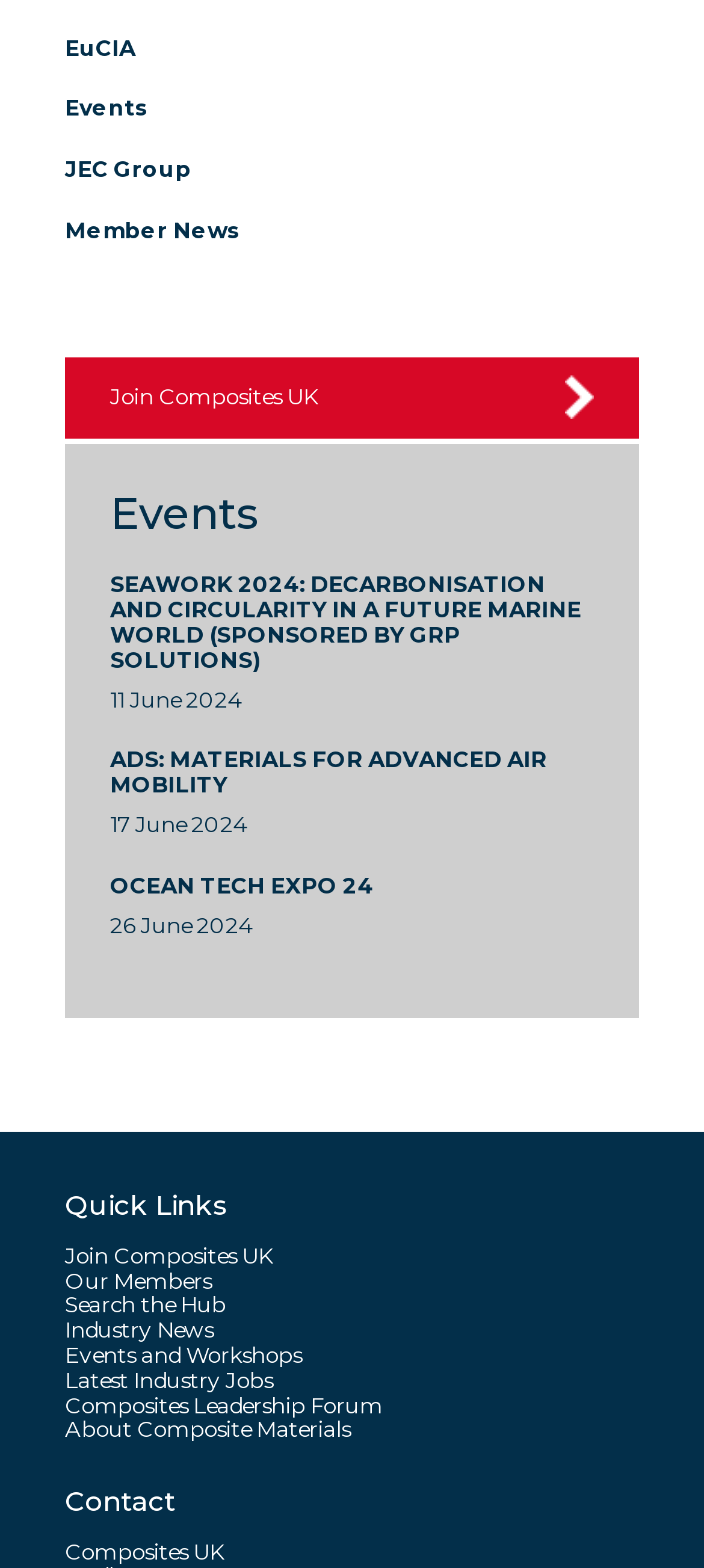What is the purpose of the 'Quick Links' section?
Kindly offer a comprehensive and detailed response to the question.

The 'Quick Links' section is a heading element that contains several link elements, such as 'Join Composites UK', 'Our Members', and 'Search the Hub'. The purpose of this section is to provide shortcuts to important pages on the website, allowing users to quickly access the information they need.